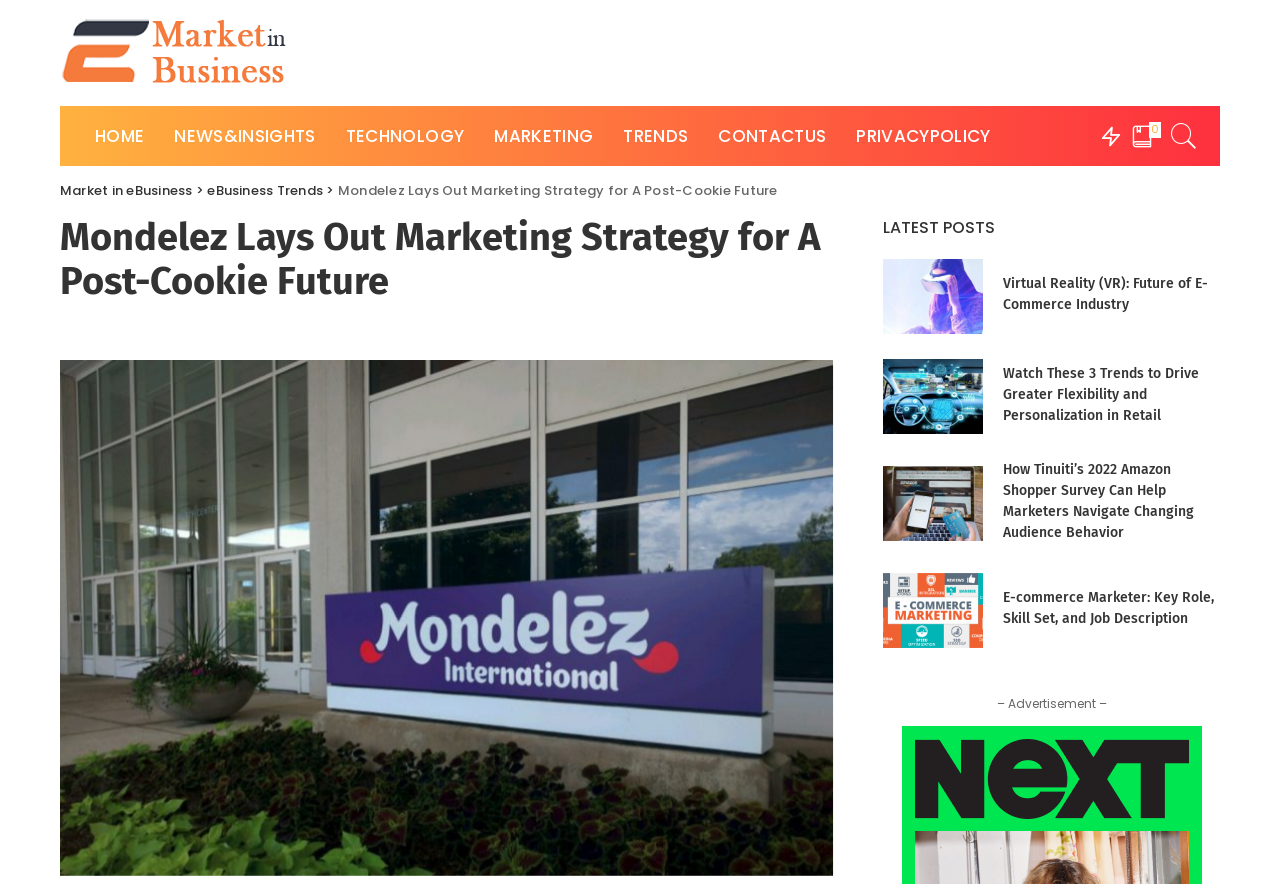What are the main categories in the navigation menu?
From the image, respond with a single word or phrase.

HOME, NEWS&INSIGHTS, TECHNOLOGY, MARKETING, TRENDS, CONTACTUS, PRIVACYPOLICY